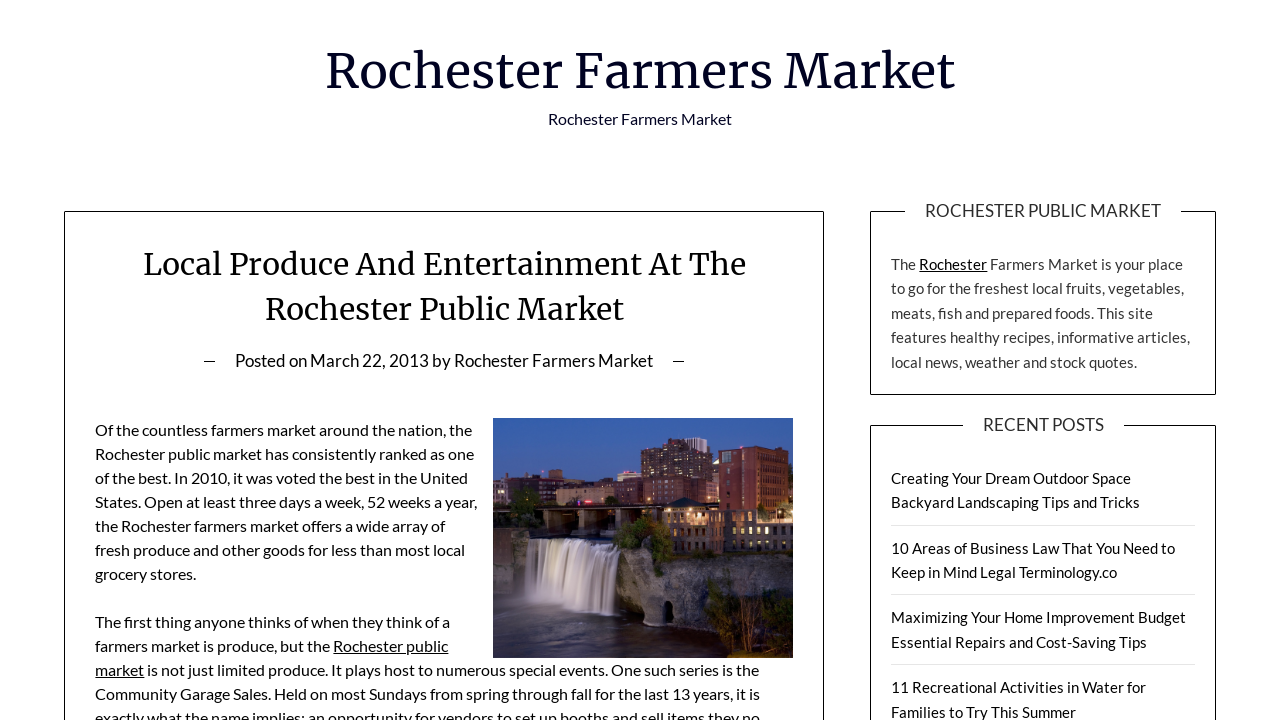Determine the bounding box coordinates for the clickable element required to fulfill the instruction: "Explore the recent post about Creating Your Dream Outdoor Space". Provide the coordinates as four float numbers between 0 and 1, i.e., [left, top, right, bottom].

[0.696, 0.651, 0.891, 0.71]